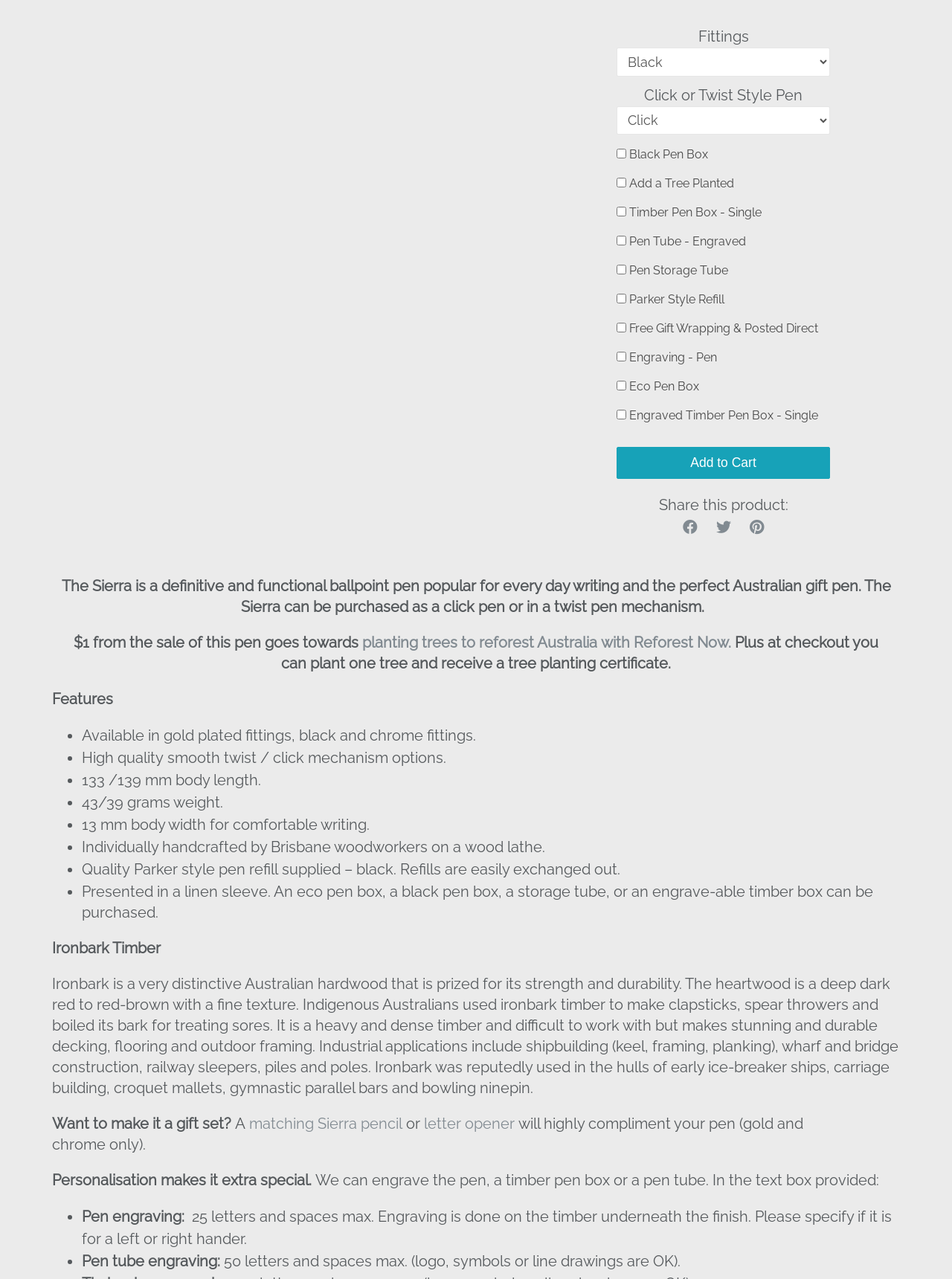Provide the bounding box coordinates for the specified HTML element described in this description: "matching Sierra pencil". The coordinates should be four float numbers ranging from 0 to 1, in the format [left, top, right, bottom].

[0.262, 0.834, 0.423, 0.848]